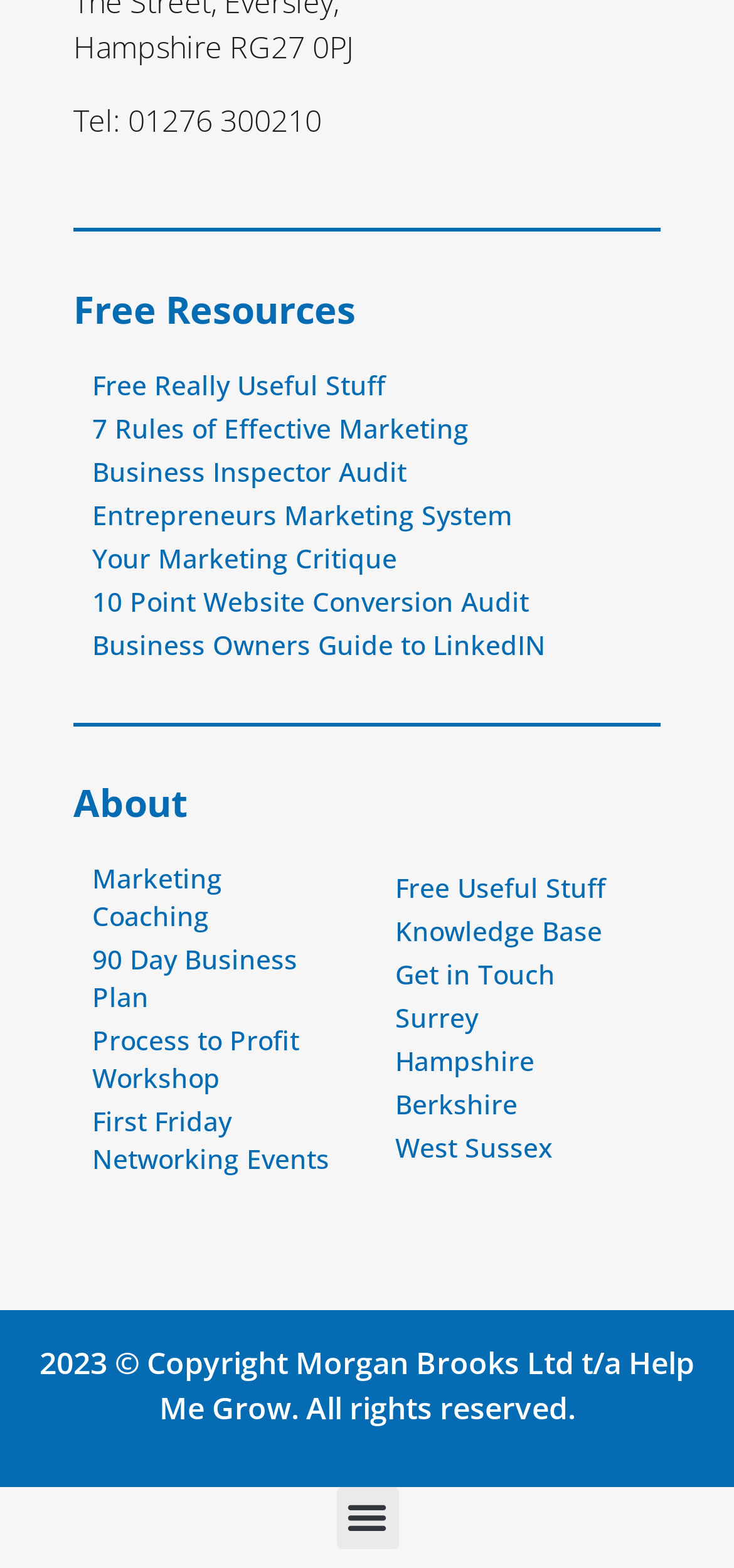With reference to the screenshot, provide a detailed response to the question below:
How many links are there under 'About'?

Under the 'About' section, there are four links: 'Marketing Coaching', '90 Day Business Plan', 'Process to Profit Workshop', and 'First Friday Networking Events'.